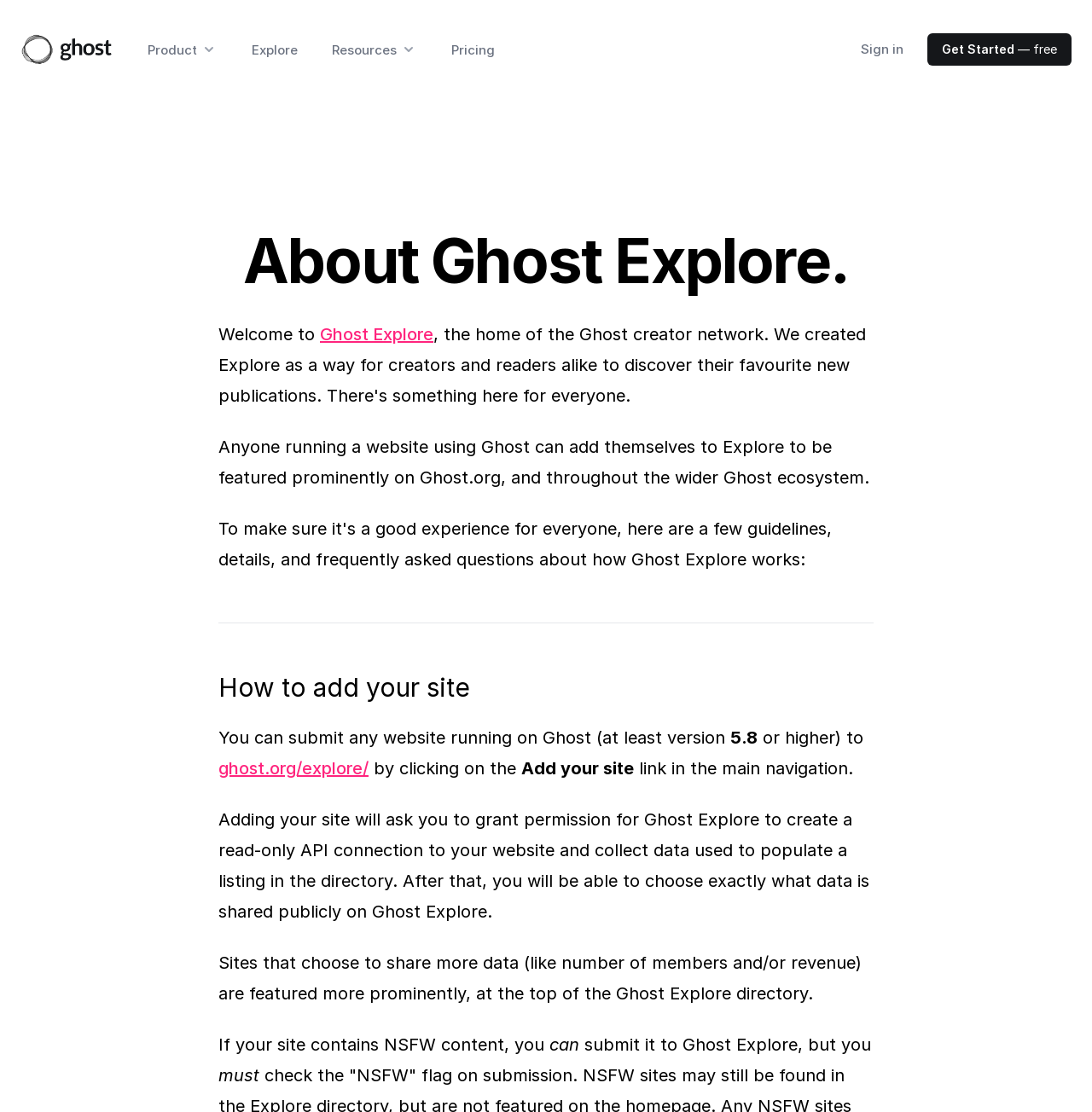Summarize the webpage comprehensively, mentioning all visible components.

The webpage is a directory of creators and publishers using Ghost to build a content business. At the top left, there is a Ghost logo, and next to it, there are navigation links, including "Explore", "Pricing", and "Sign in". On the top right, there is a "Get Started — free" button.

Below the navigation links, there is a heading "About Ghost Explore." followed by a brief introduction to Ghost Explore. The introduction explains that anyone running a website using Ghost can add themselves to Explore to be featured prominently on Ghost.org and throughout the wider Ghost ecosystem.

Under the introduction, there is a section explaining how to add a site to Ghost Explore. This section includes a heading "How to add your site" and a step-by-step guide on submitting a website running on Ghost. The guide explains that users need to grant permission for Ghost Explore to create a read-only API connection to their website and collect data used to populate a listing in the directory.

Further down, there is a section explaining the benefits of sharing more data, such as being featured more prominently in the directory. Additionally, there is a note about submitting NSFW content to Ghost Explore, with a reminder to follow the guidelines.

Overall, the webpage provides information on how to use Ghost Explore and its benefits, with a focus on creators and publishers building a content business using Ghost.